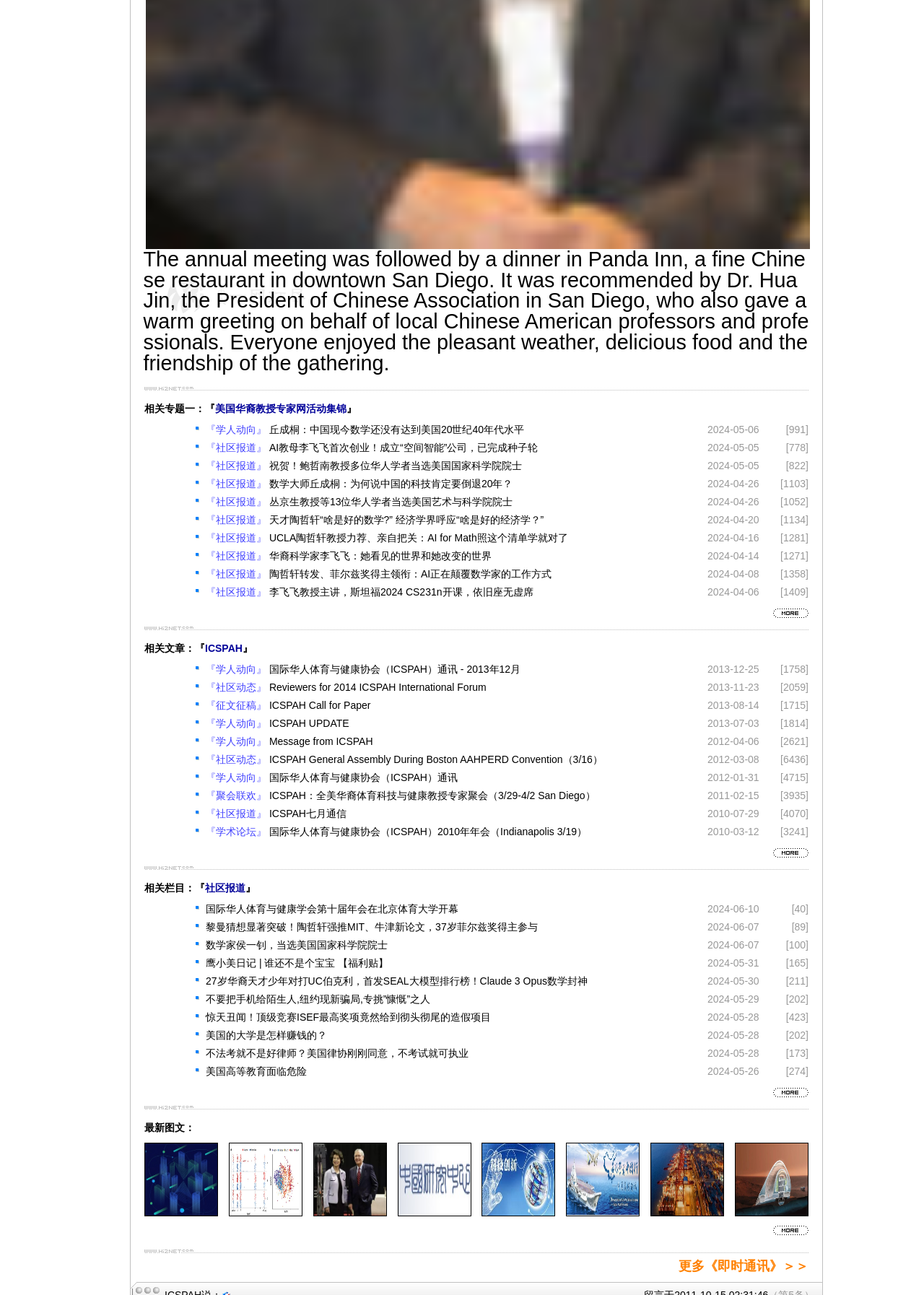Can you give a detailed response to the following question using the information from the image? What is the topic of the first article?

The first article is about the annual meeting of American Chinese professors, which was followed by a dinner at Panda Inn, a fine Chinese restaurant in downtown San Diego.